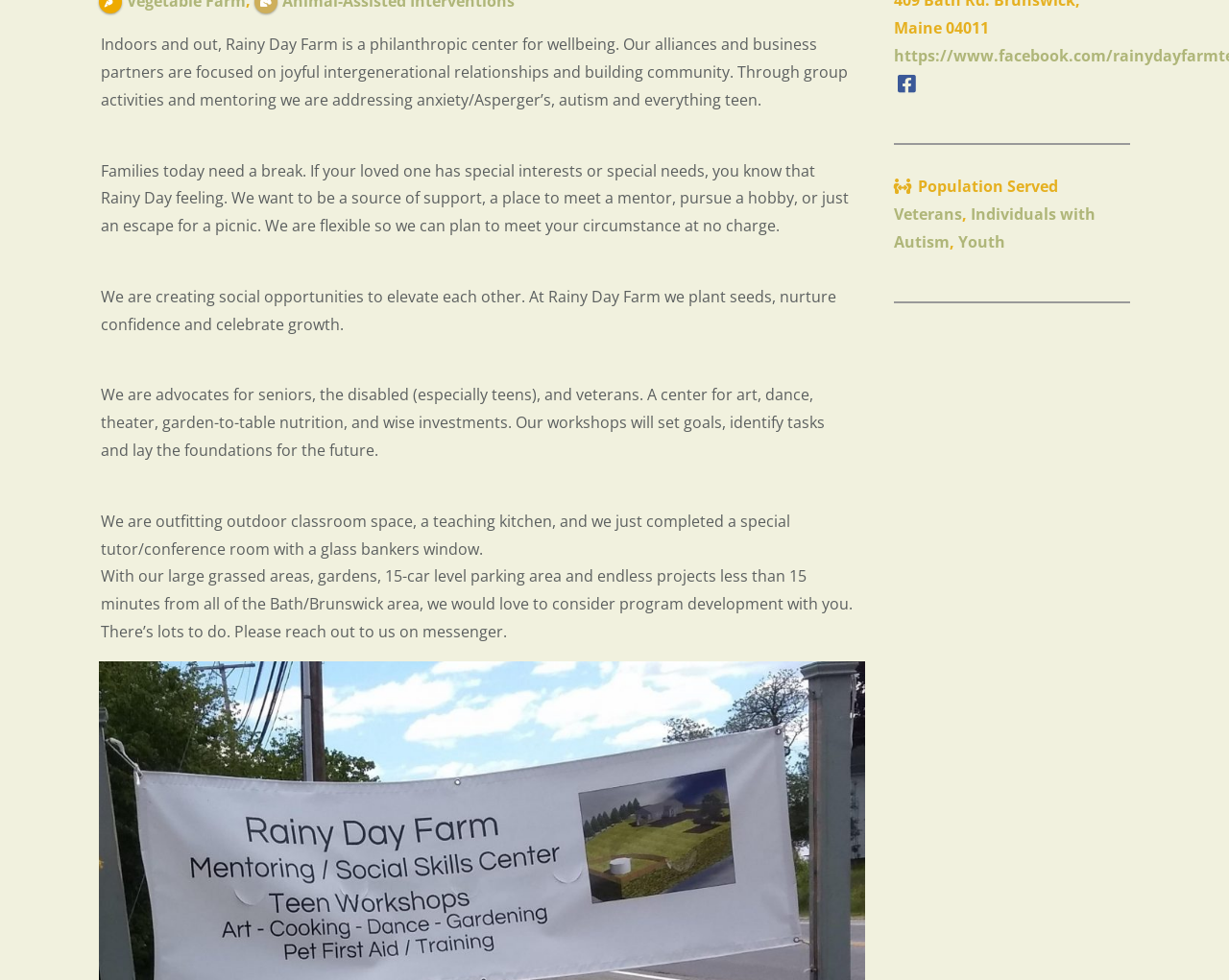Determine the bounding box coordinates for the UI element described. Format the coordinates as (top-left x, top-left y, bottom-right x, bottom-right y) and ensure all values are between 0 and 1. Element description: Veterans

[0.727, 0.207, 0.783, 0.229]